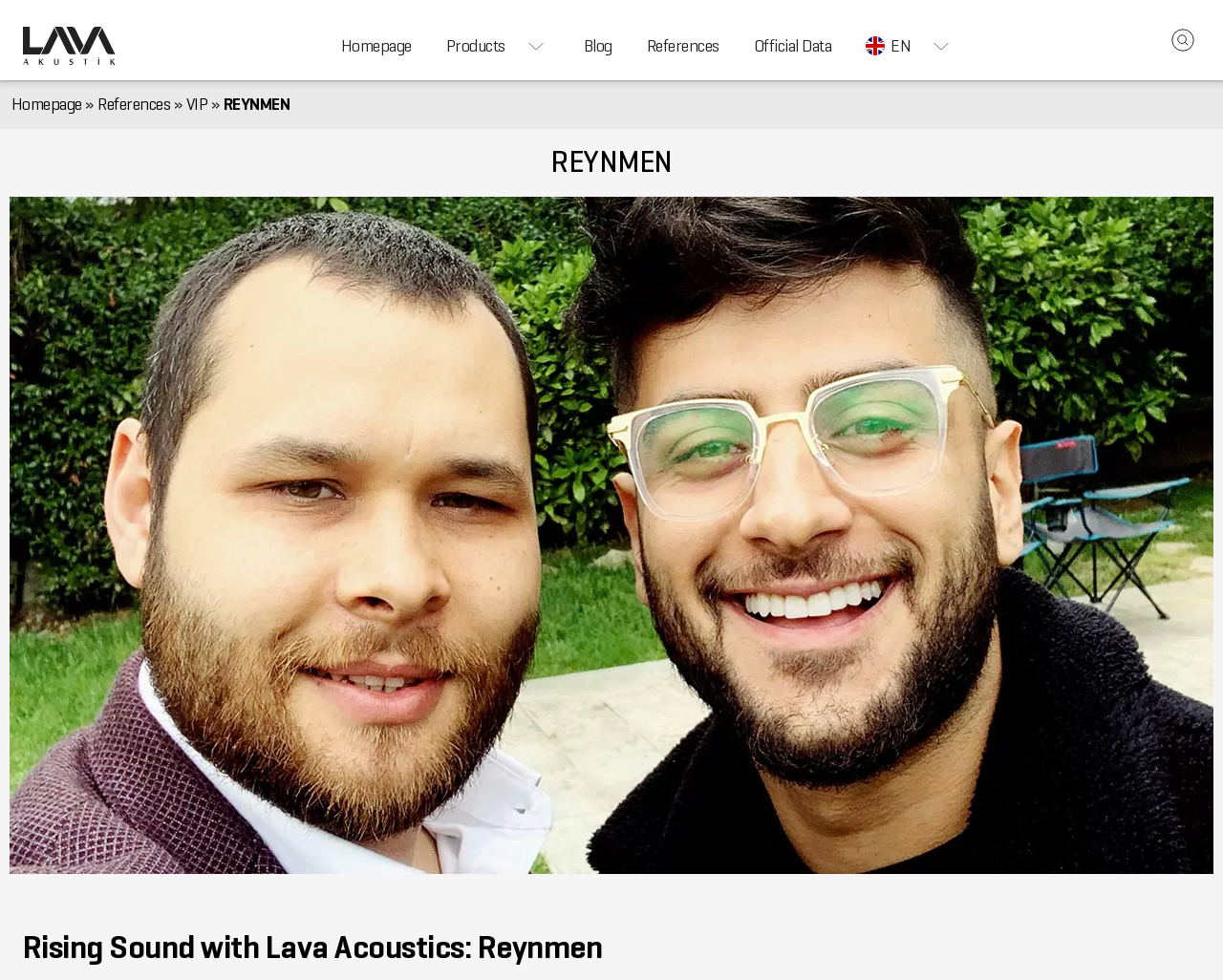Please identify the bounding box coordinates of the element that needs to be clicked to perform the following instruction: "View more about Dr. Noel Camba's insurances".

None